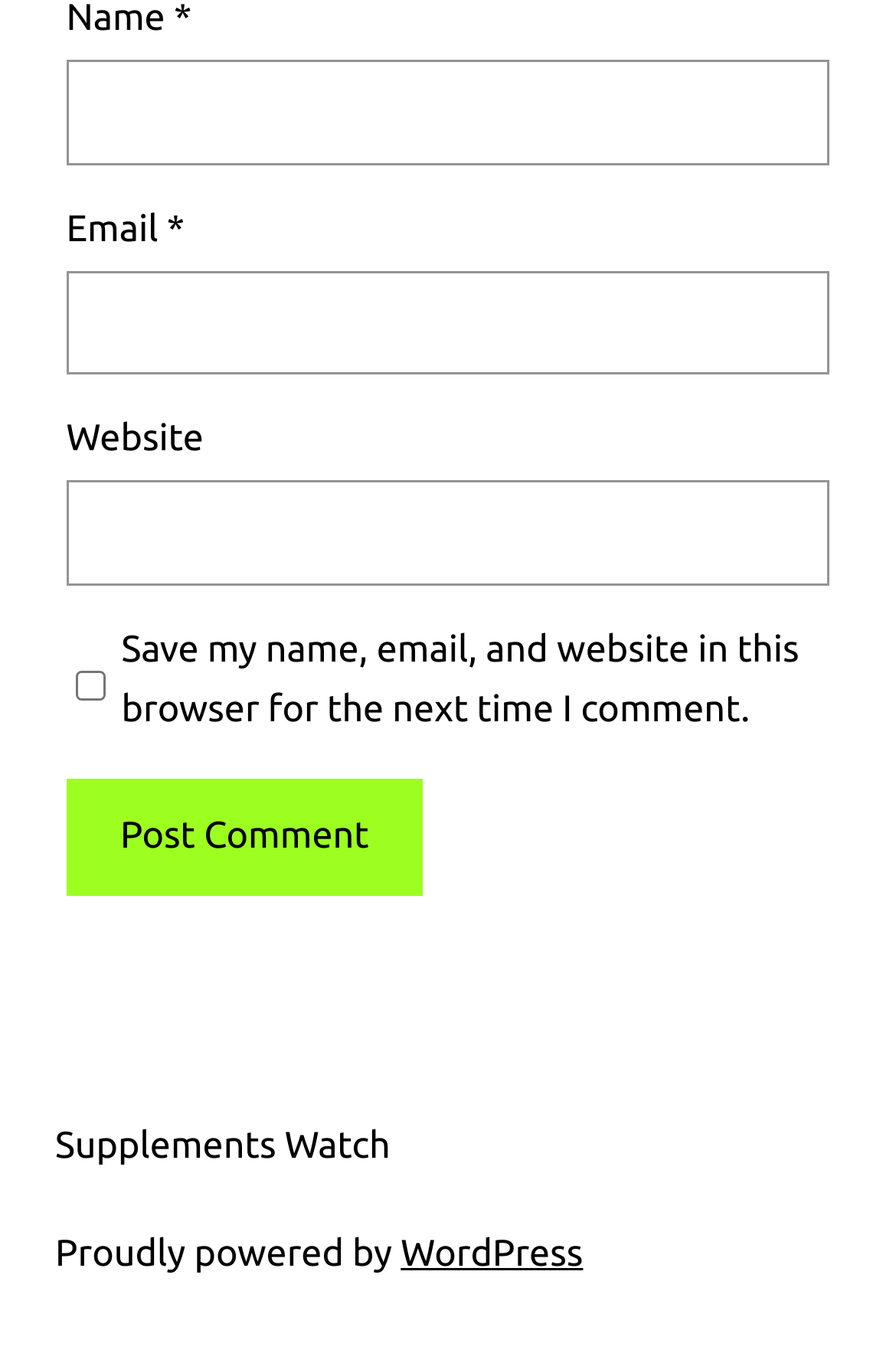What is the label of the third textbox?
Please provide a single word or phrase as the answer based on the screenshot.

Website